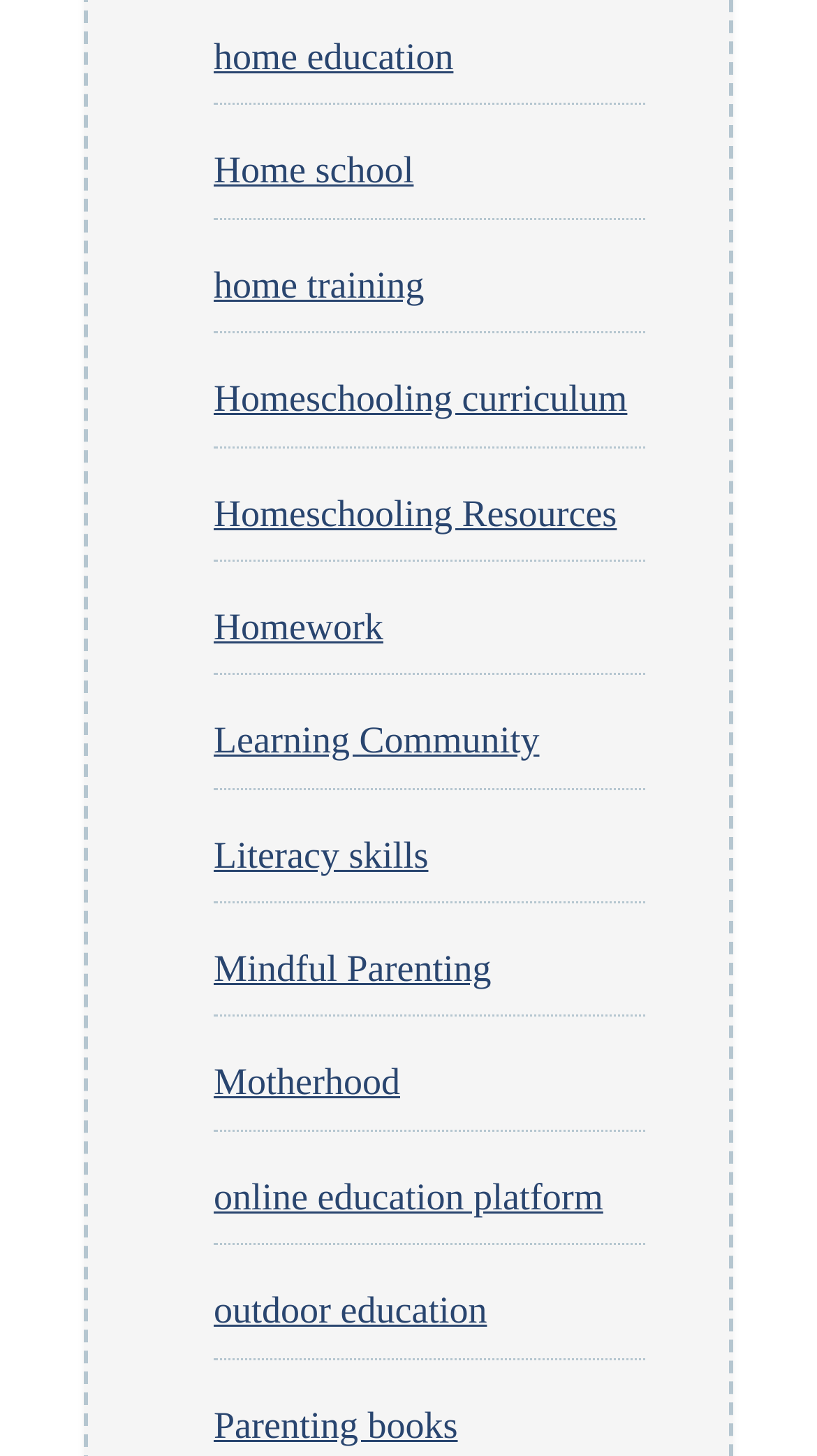Find the bounding box coordinates of the area that needs to be clicked in order to achieve the following instruction: "explore online education platform". The coordinates should be specified as four float numbers between 0 and 1, i.e., [left, top, right, bottom].

[0.262, 0.807, 0.738, 0.836]